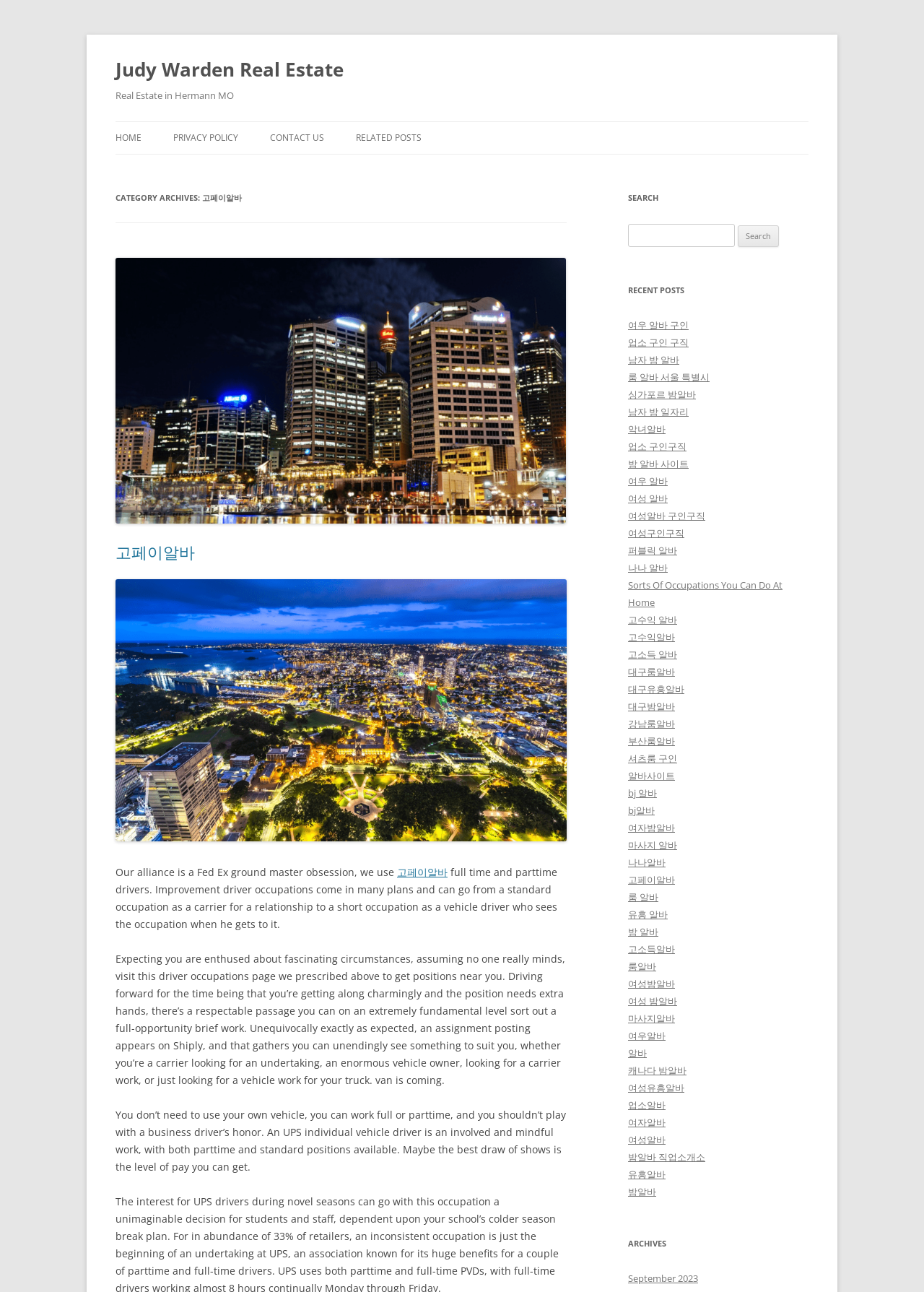Find the bounding box coordinates of the clickable area that will achieve the following instruction: "Click HOME".

[0.125, 0.094, 0.153, 0.119]